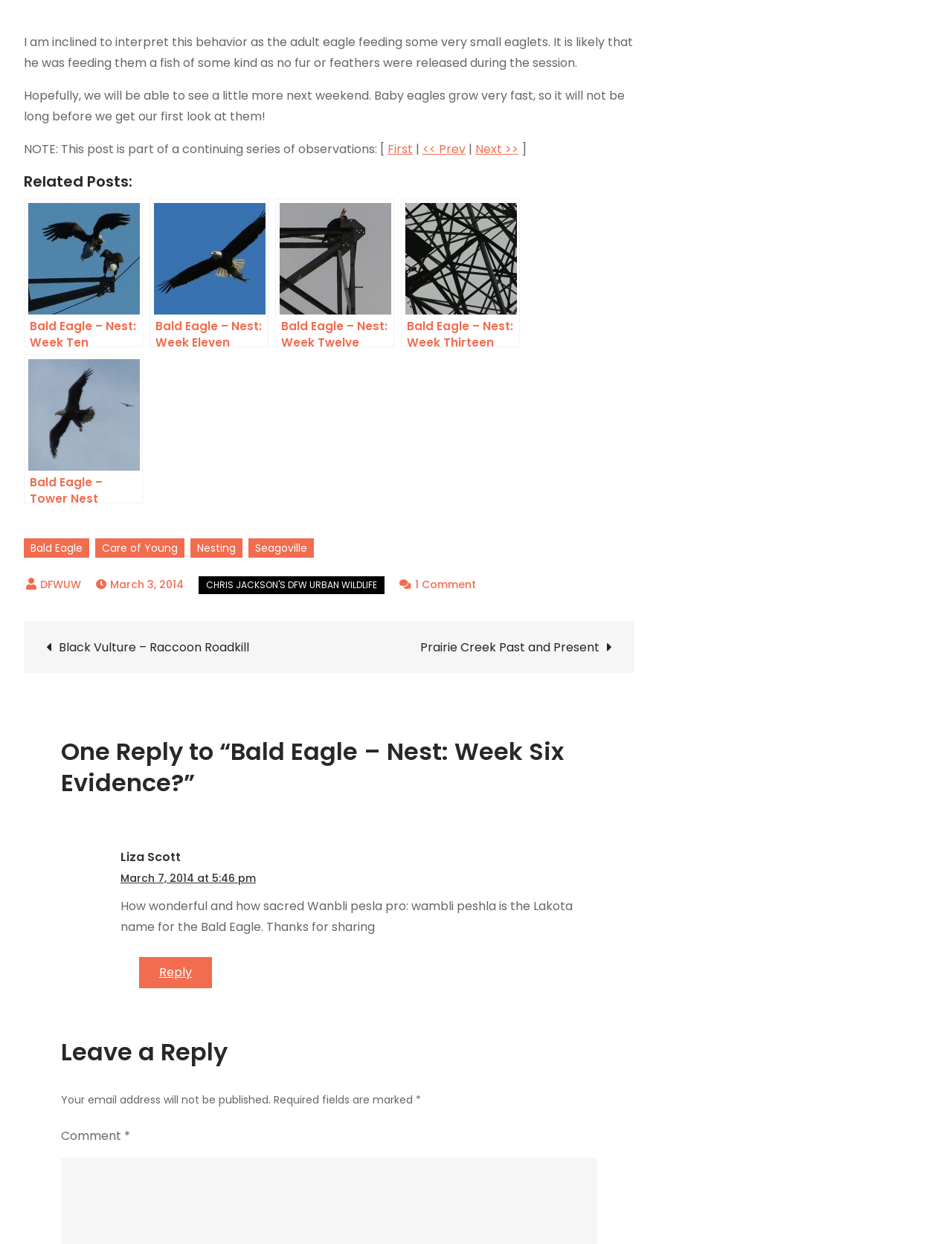Using the image as a reference, answer the following question in as much detail as possible:
What is the purpose of the section 'Leave a Reply'?

The purpose of the section 'Leave a Reply' can be determined by looking at the text and fields present in this section. The text 'Leave a Reply' and the fields for entering a comment suggest that the purpose of this section is to allow users to leave a comment on the post.